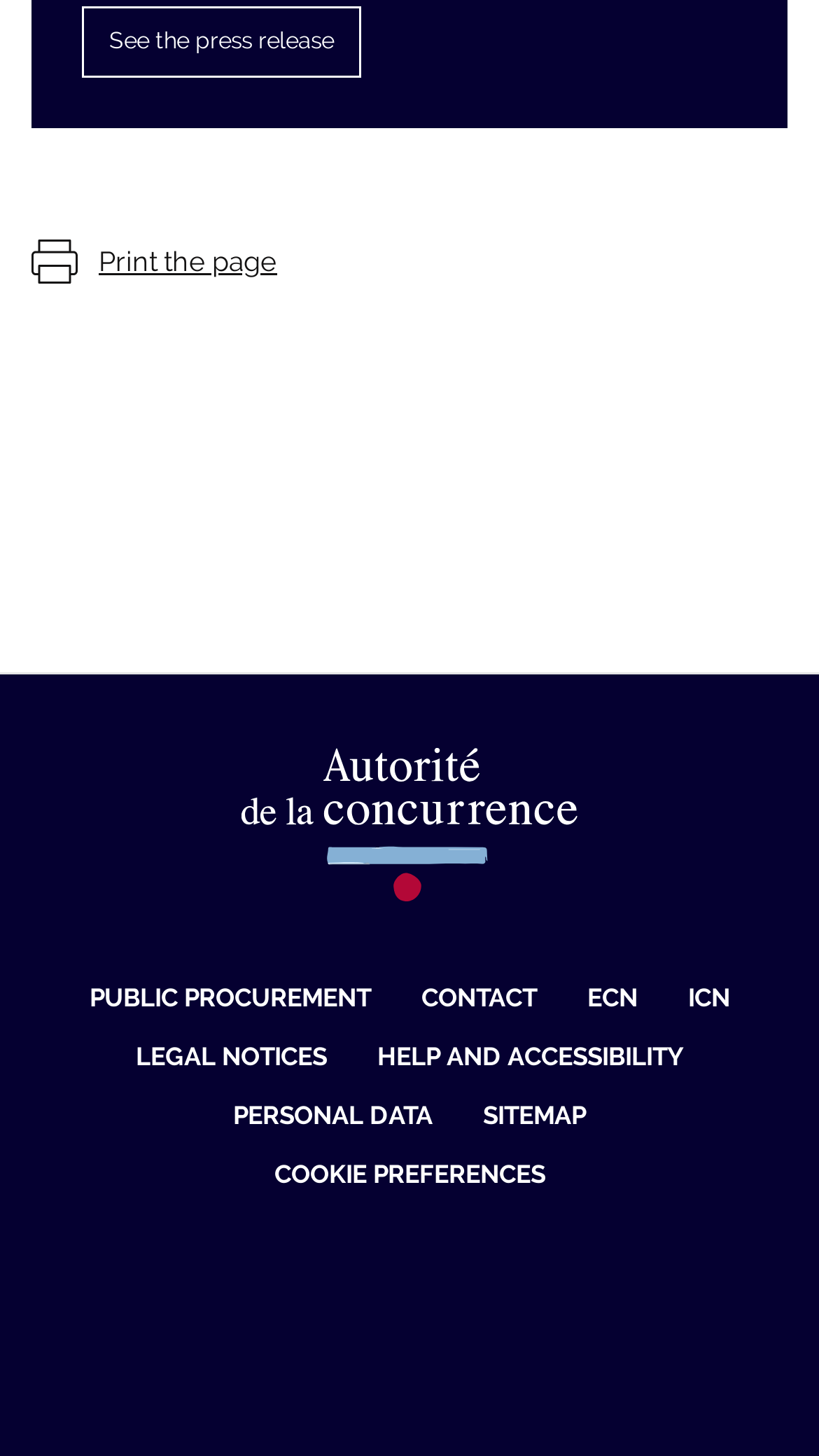Provide a one-word or brief phrase answer to the question:
What is the last link on the webpage?

COOKIE PREFERENCES